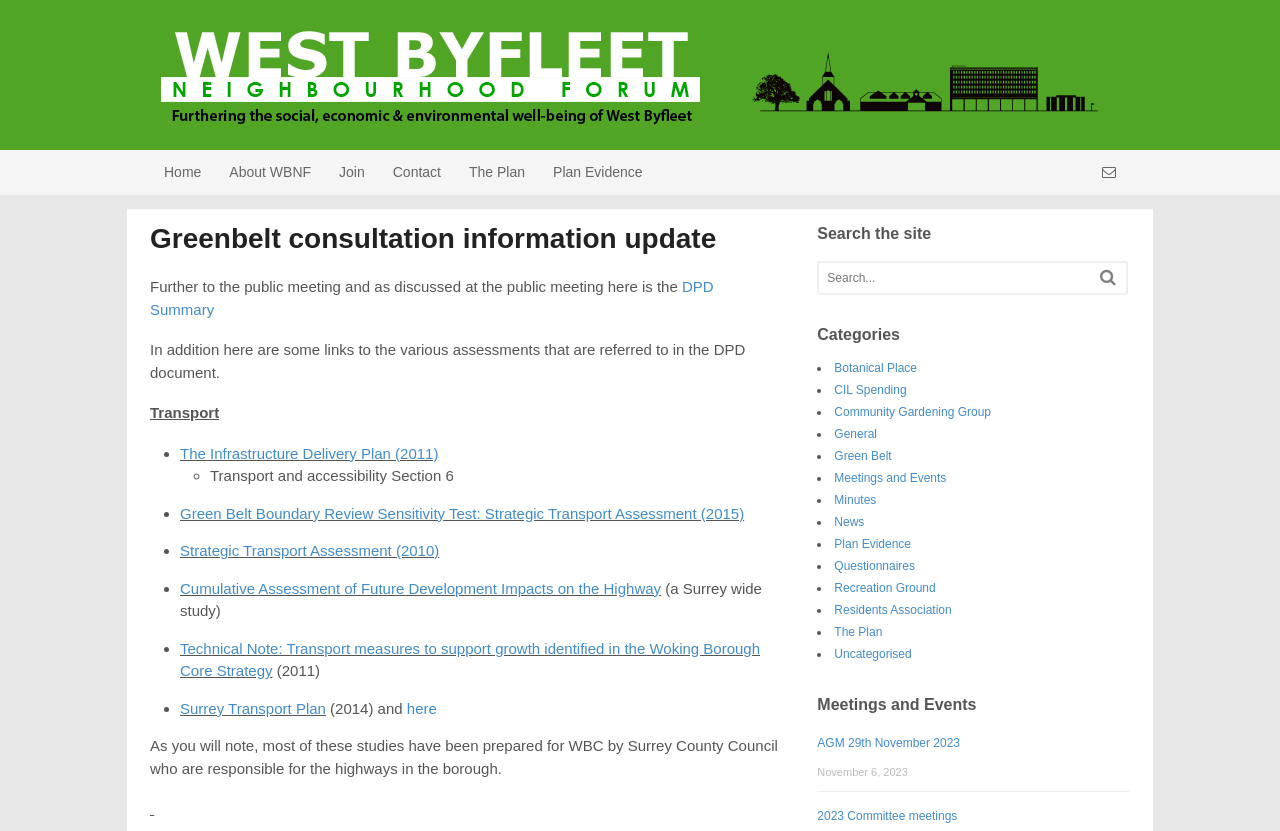Locate the bounding box coordinates of the clickable area needed to fulfill the instruction: "Click on the 'DPD Summary' link".

[0.117, 0.335, 0.558, 0.382]